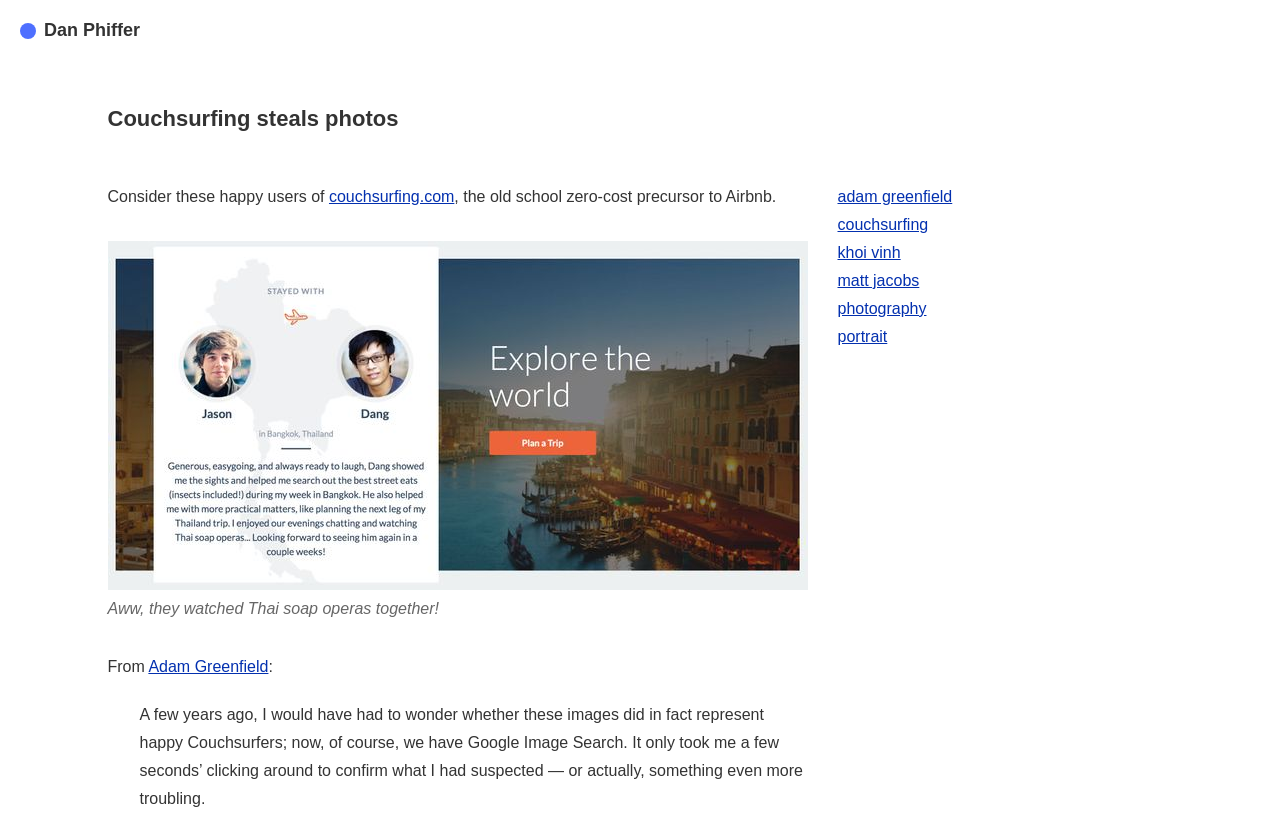What is the name of the website mentioned?
We need a detailed and meticulous answer to the question.

The name of the website mentioned is Couchsurfing, which can be seen in the link 'Couchsurfing steals photos' and also in the text 'Consider these happy users of couchsurfing.com'.